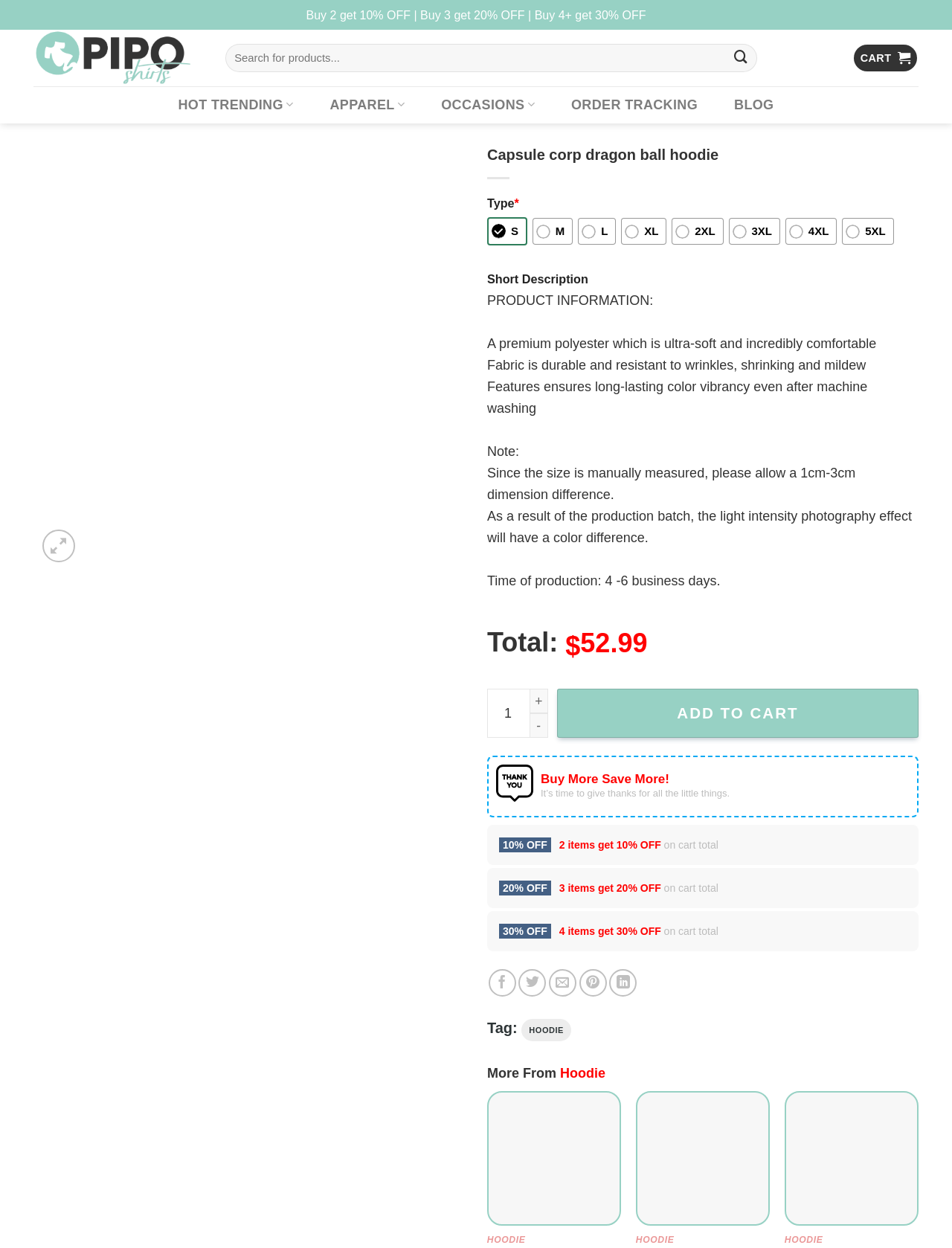Highlight the bounding box coordinates of the element that should be clicked to carry out the following instruction: "Click on TubeLoom Review". The coordinates must be given as four float numbers ranging from 0 to 1, i.e., [left, top, right, bottom].

None